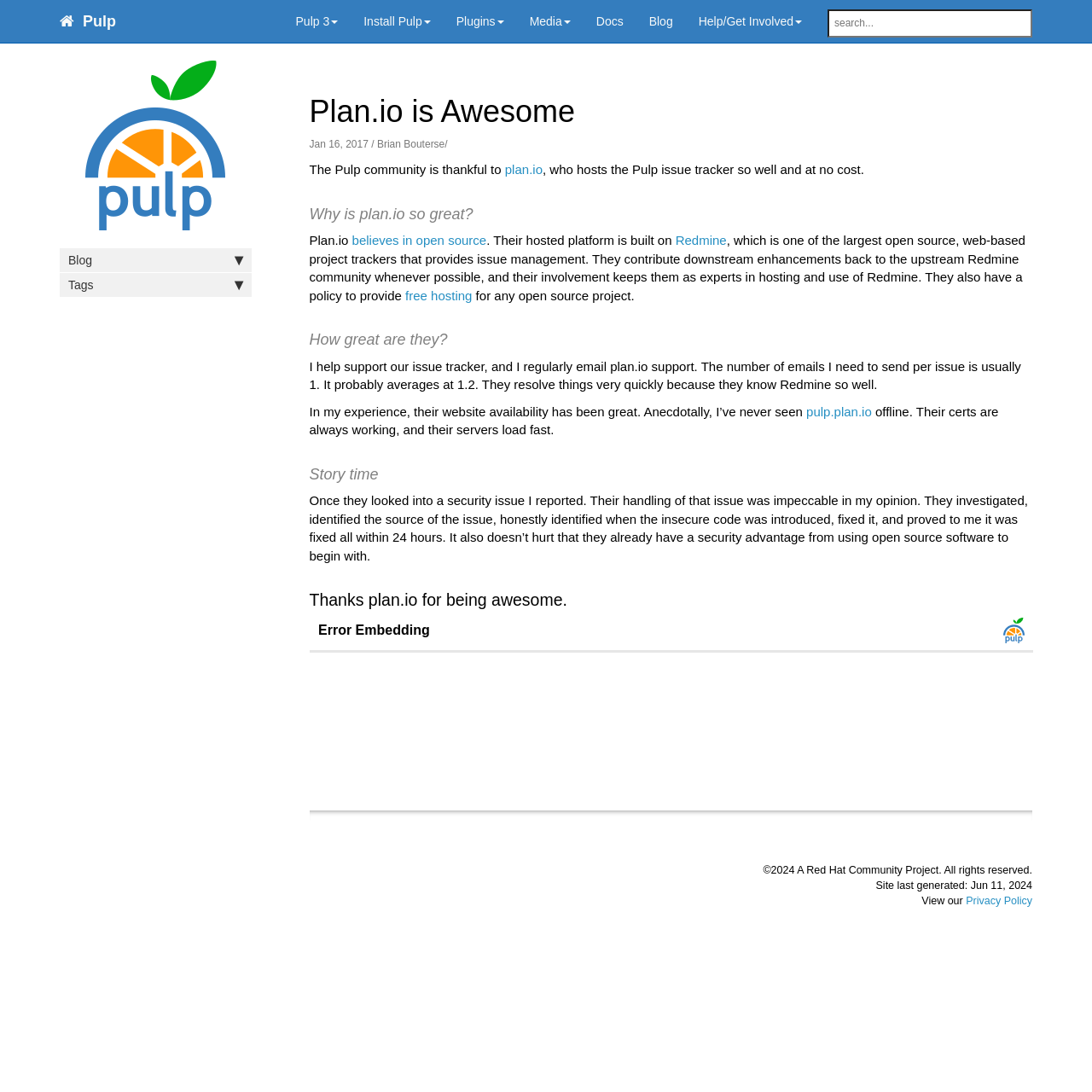What is the headline of the webpage?

Plan.io is Awesome